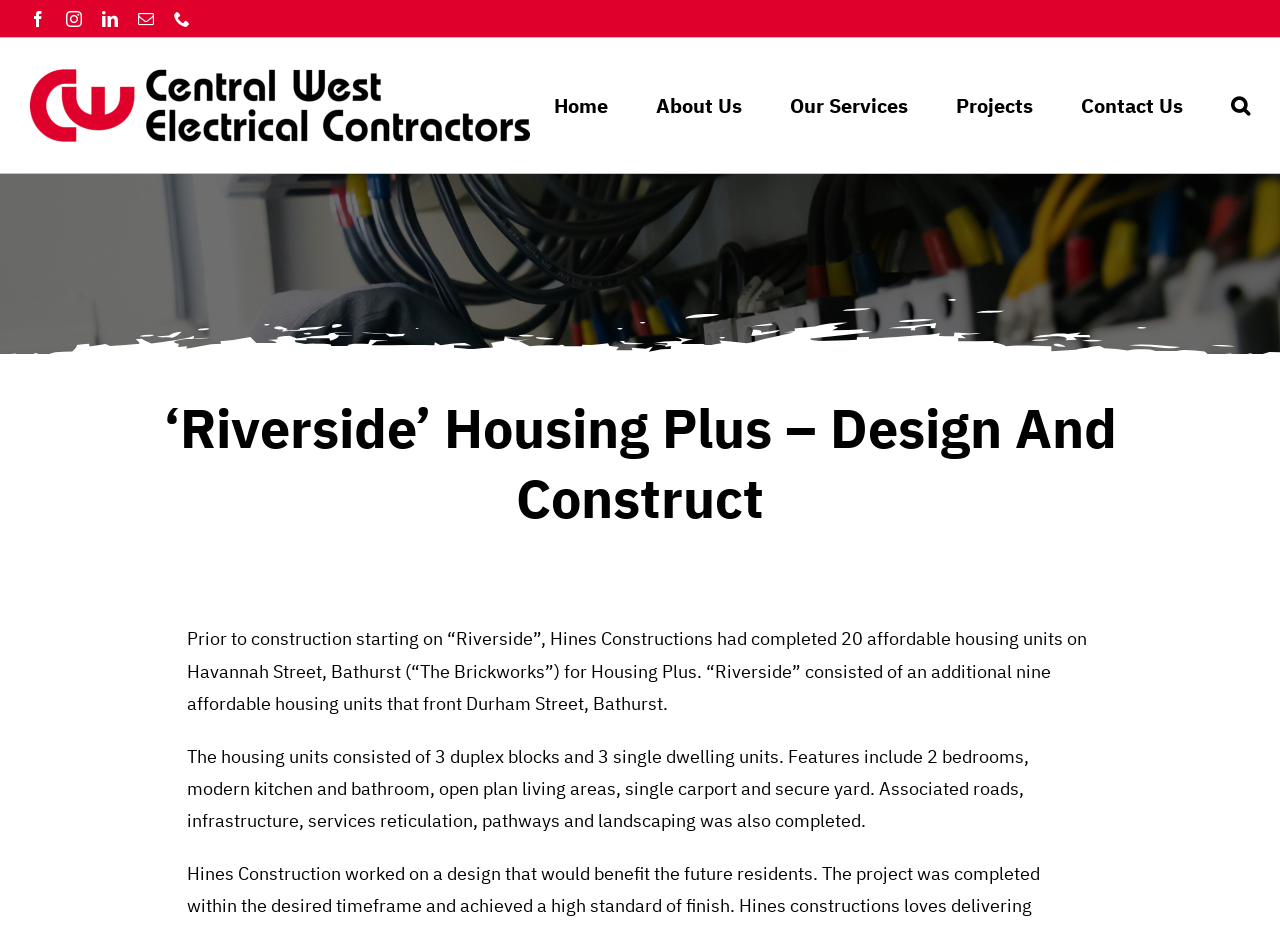Can you give a detailed response to the following question using the information from the image? What is the name of the street where the housing units are located?

The answer can be found in the paragraph of text that describes the Riverside project. It states that '“Riverside” consisted of an additional nine affordable housing units that front Durham Street, Bathurst.'.